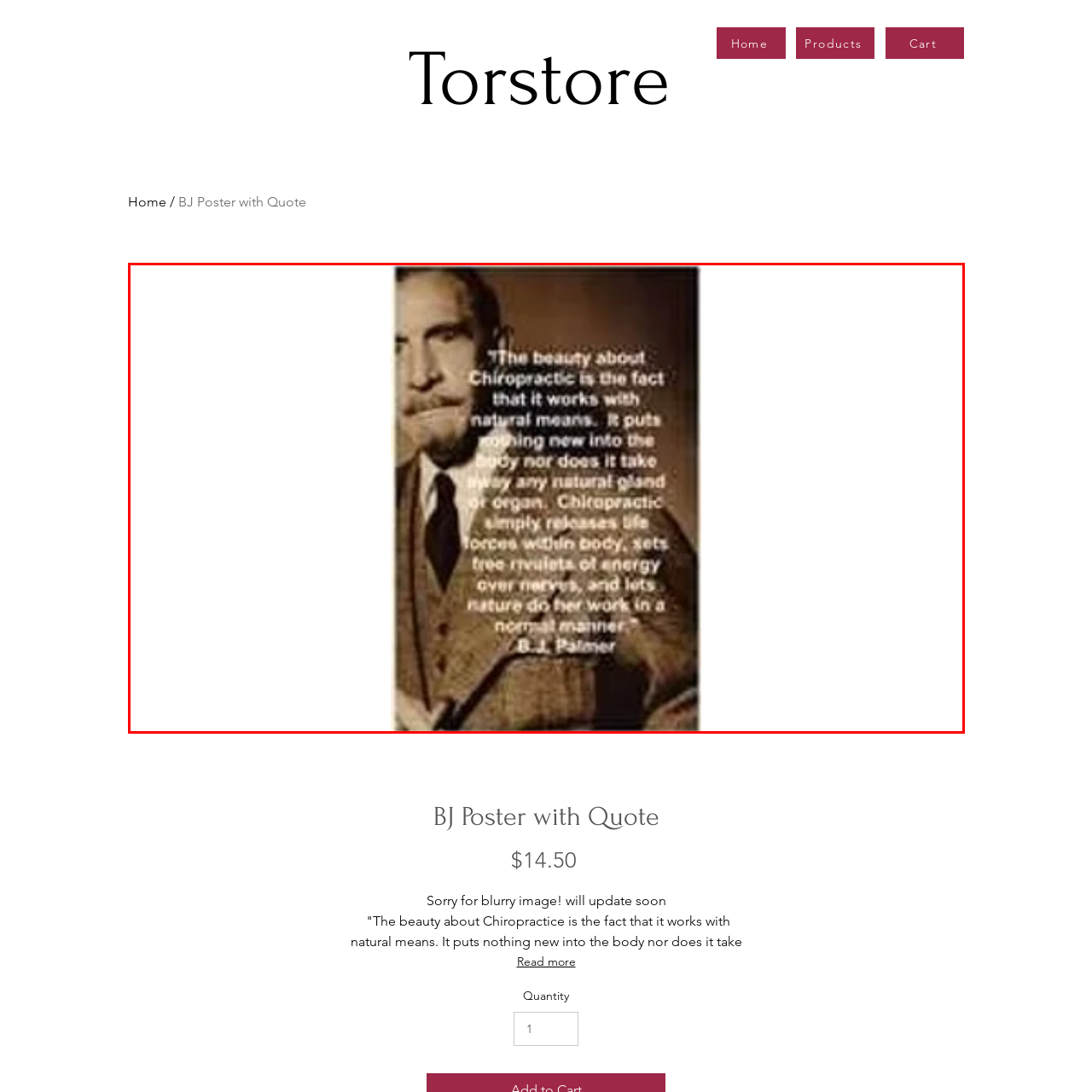Direct your attention to the part of the image marked by the red boundary and give a detailed response to the following question, drawing from the image: What does chiropractic care do to the body?

According to the quote, chiropractic care releases life forces within the body, sets free rivulets of energy over nerves, and lets nature do her work in a normal manner, implying that it helps the body to heal and maintain itself naturally.